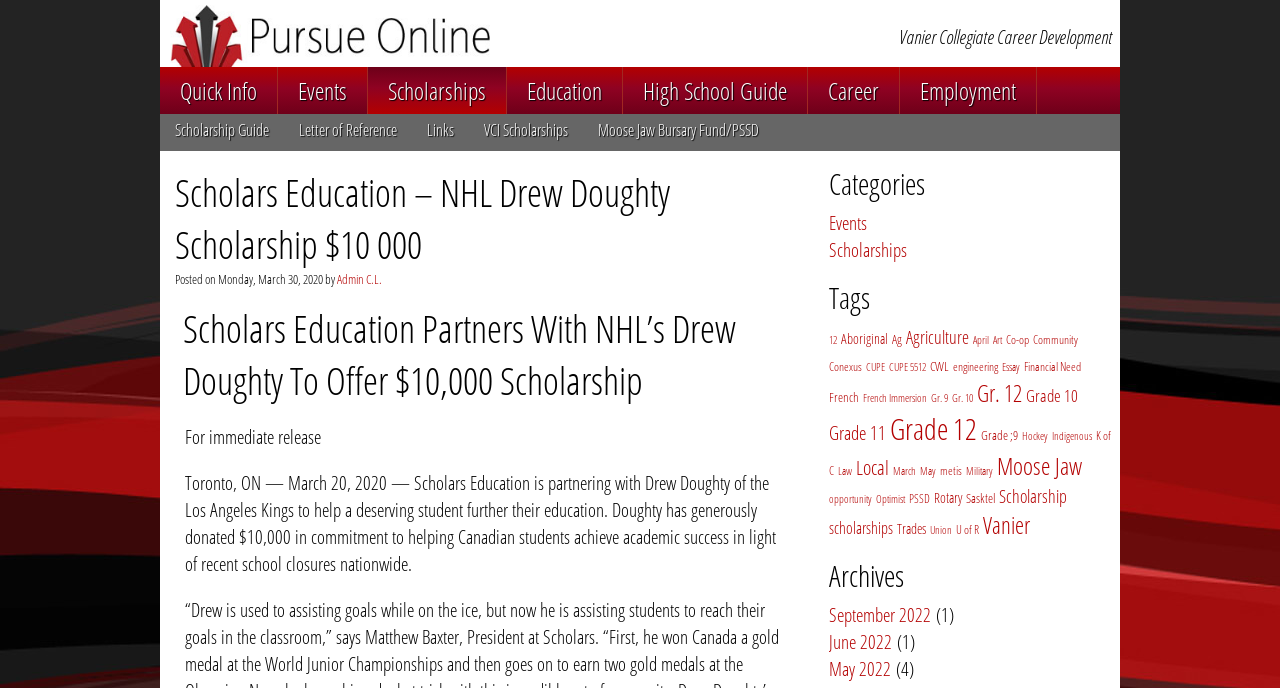Please identify the bounding box coordinates of the element on the webpage that should be clicked to follow this instruction: "Check the 'Archives' section". The bounding box coordinates should be given as four float numbers between 0 and 1, formatted as [left, top, right, bottom].

[0.648, 0.8, 0.87, 0.873]